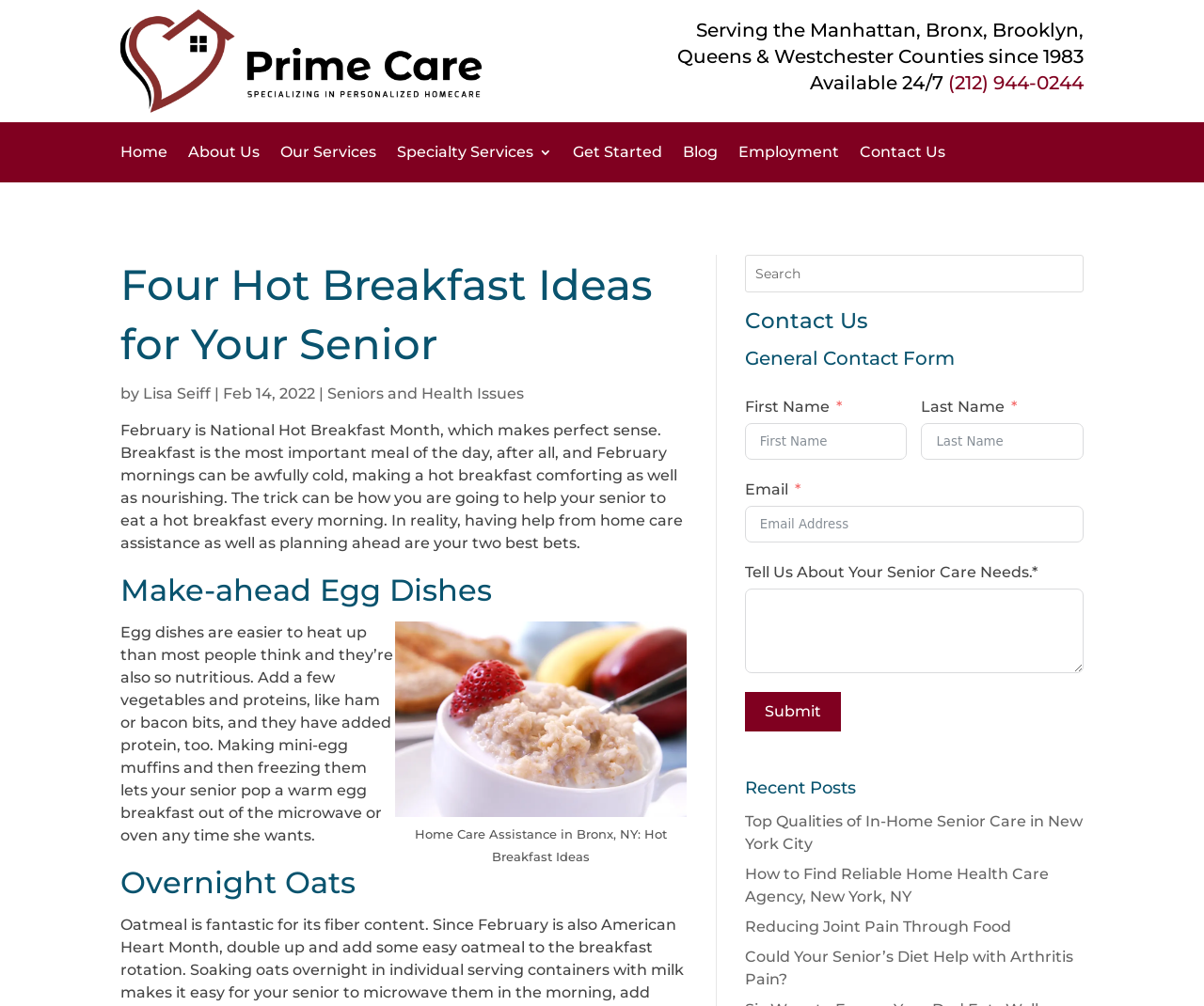Can you specify the bounding box coordinates of the area that needs to be clicked to fulfill the following instruction: "Search for something"?

[0.619, 0.254, 0.899, 0.29]